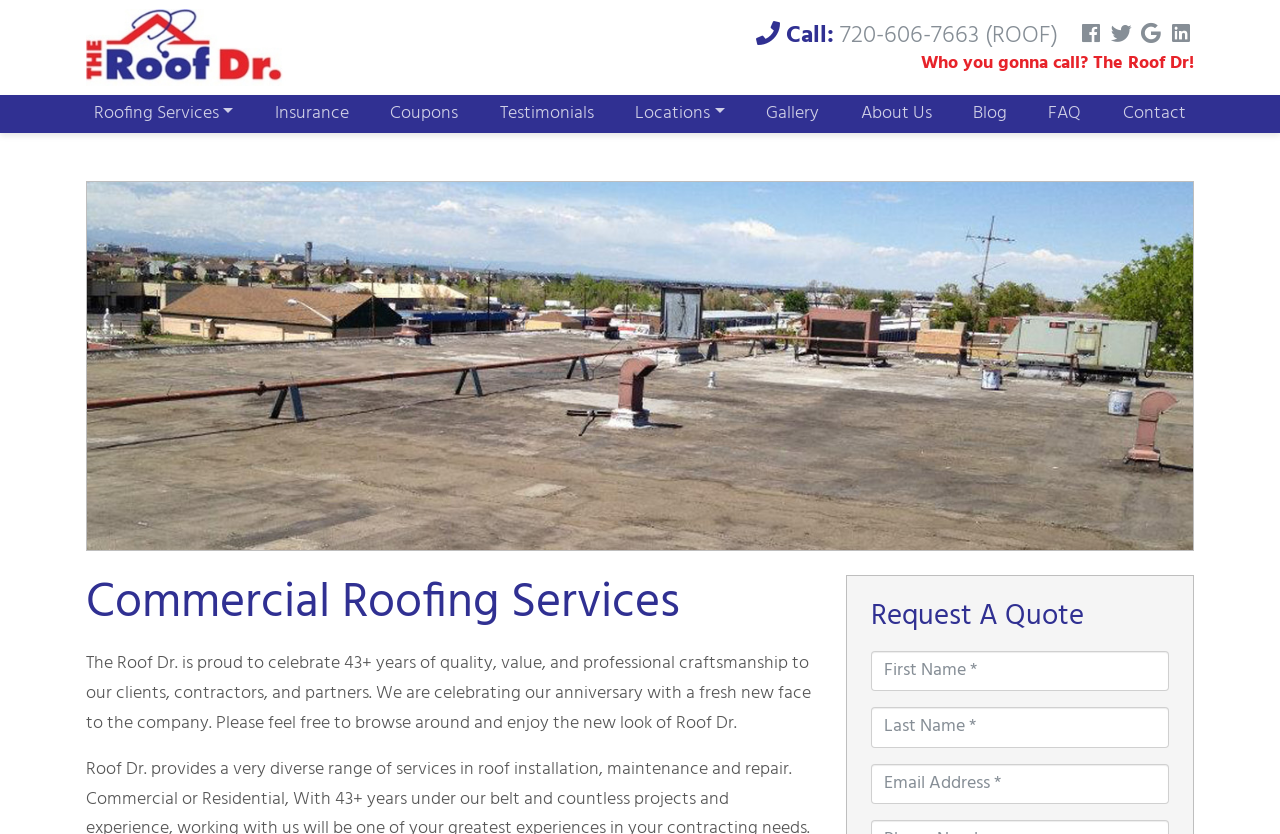Provide the bounding box coordinates for the area that should be clicked to complete the instruction: "Navigate to Roofing Services".

[0.067, 0.118, 0.189, 0.154]